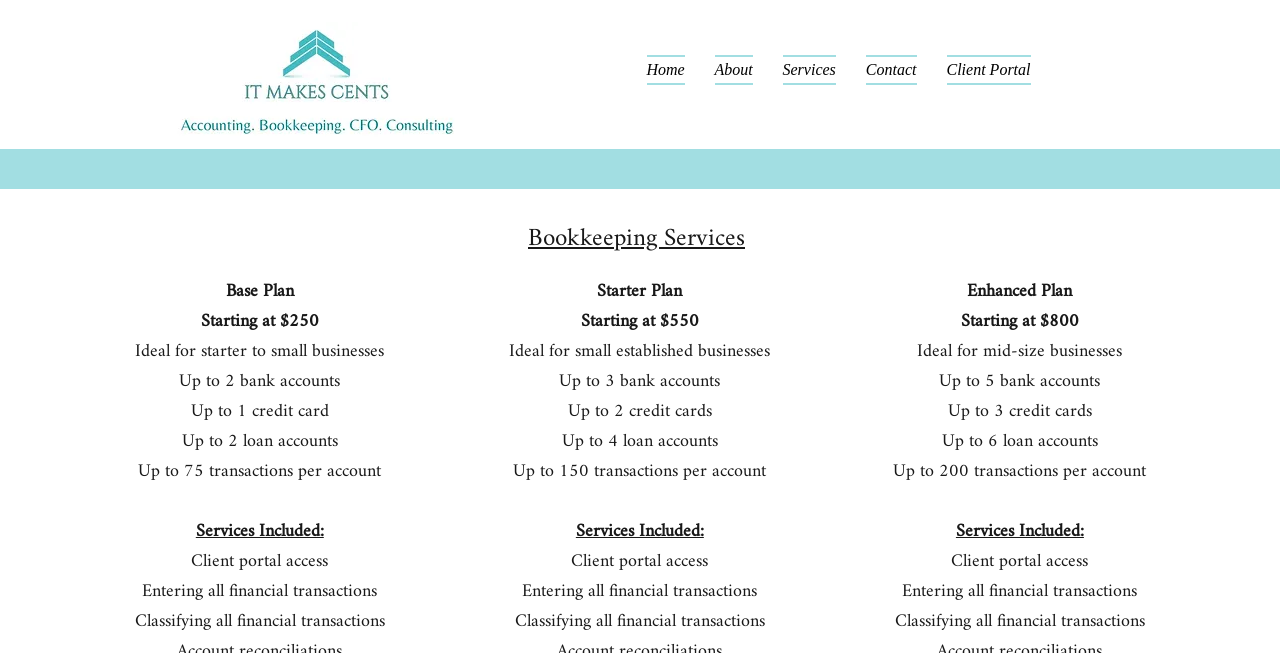Is client portal access included in all plans?
Kindly offer a detailed explanation using the data available in the image.

All three plans, Base Plan, Starter Plan, and Enhanced Plan, include client portal access as one of their services.